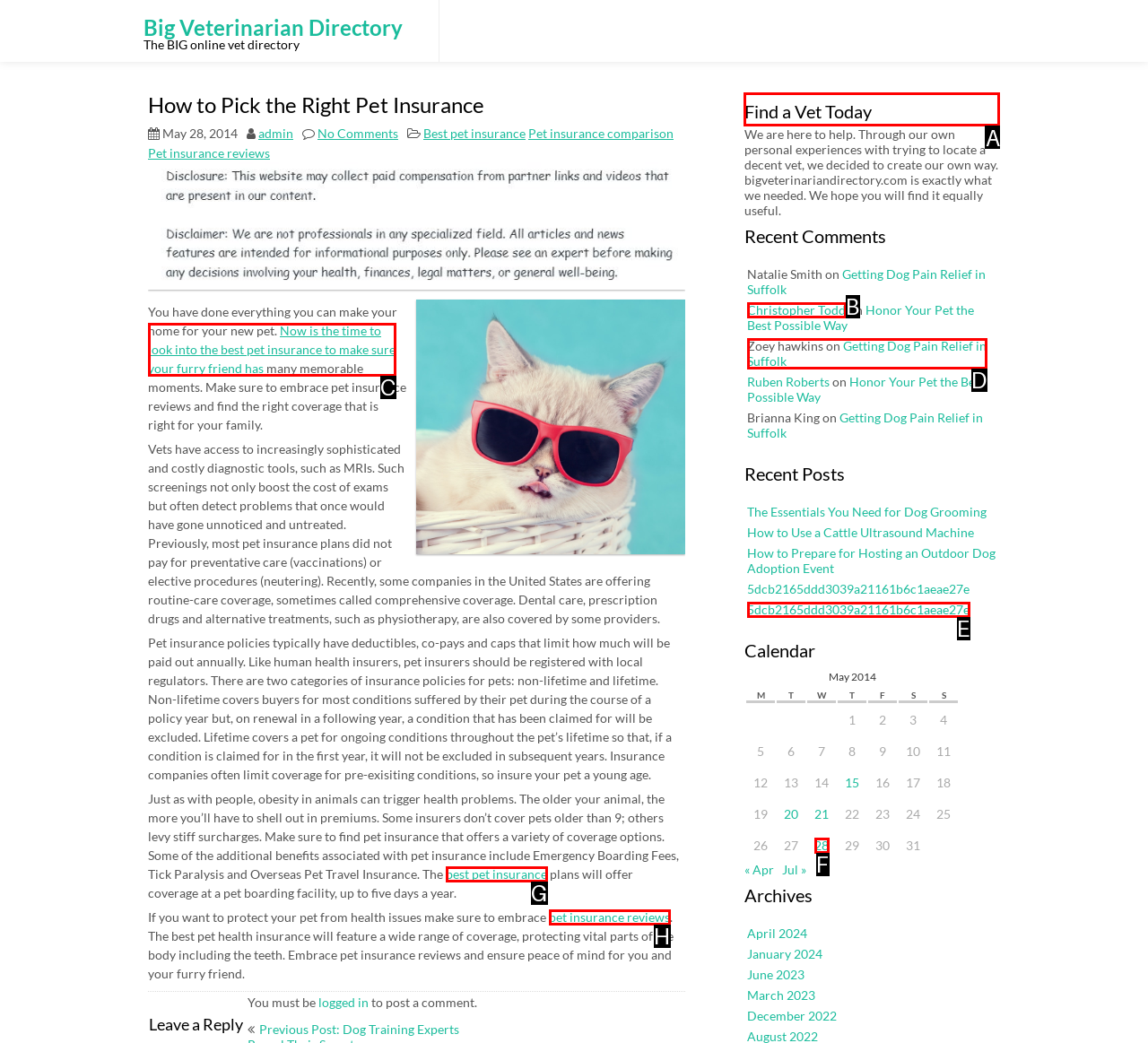Given the instruction: Find a vet today, which HTML element should you click on?
Answer with the letter that corresponds to the correct option from the choices available.

A